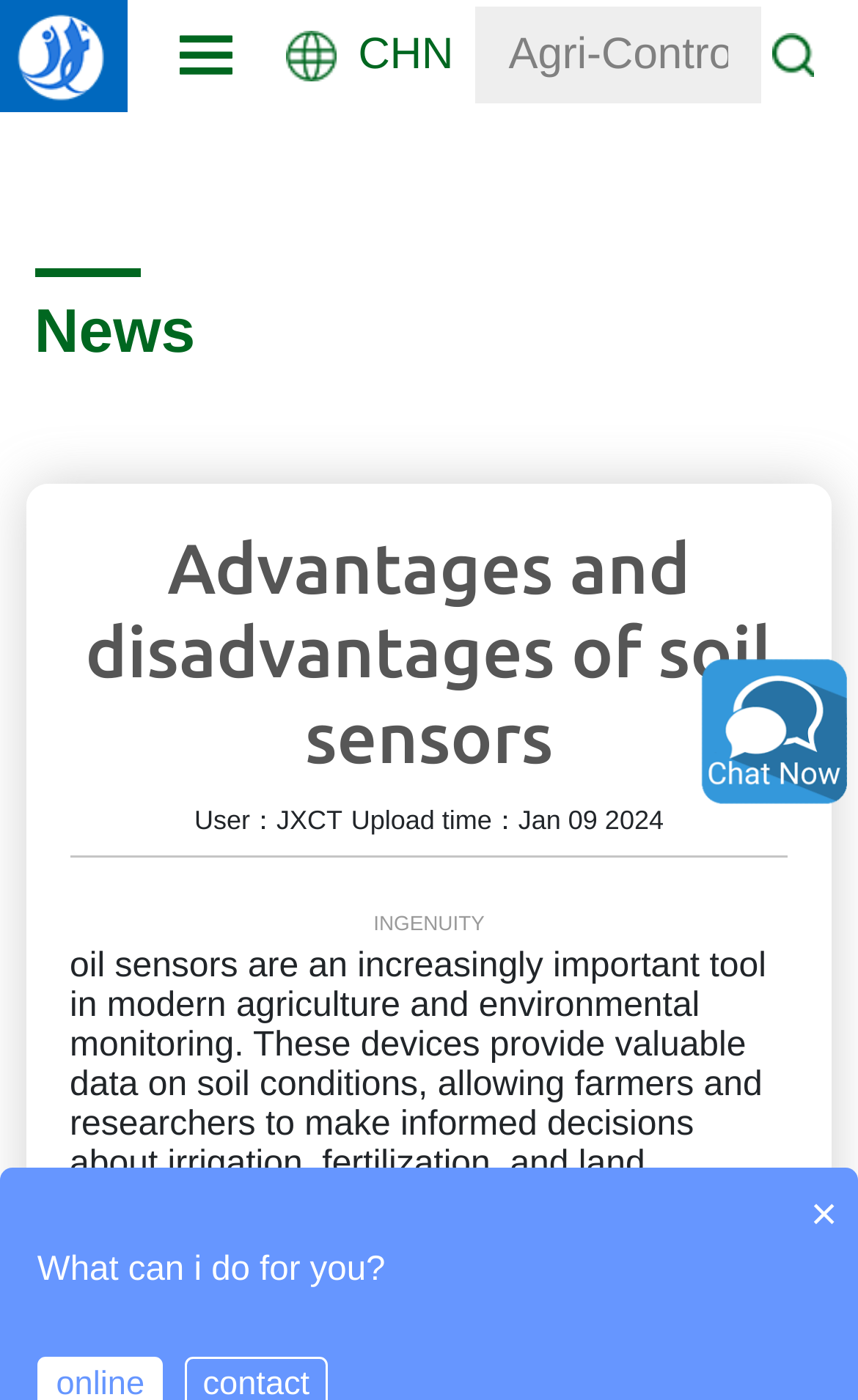Given the element description input value="Agri-Controller" parent_node: CHN value="Agri-Controller", identify the bounding box coordinates for the UI element on the webpage screenshot. The format should be (top-left x, top-left y, bottom-right x, bottom-right y), with values between 0 and 1.

[0.554, 0.005, 0.887, 0.074]